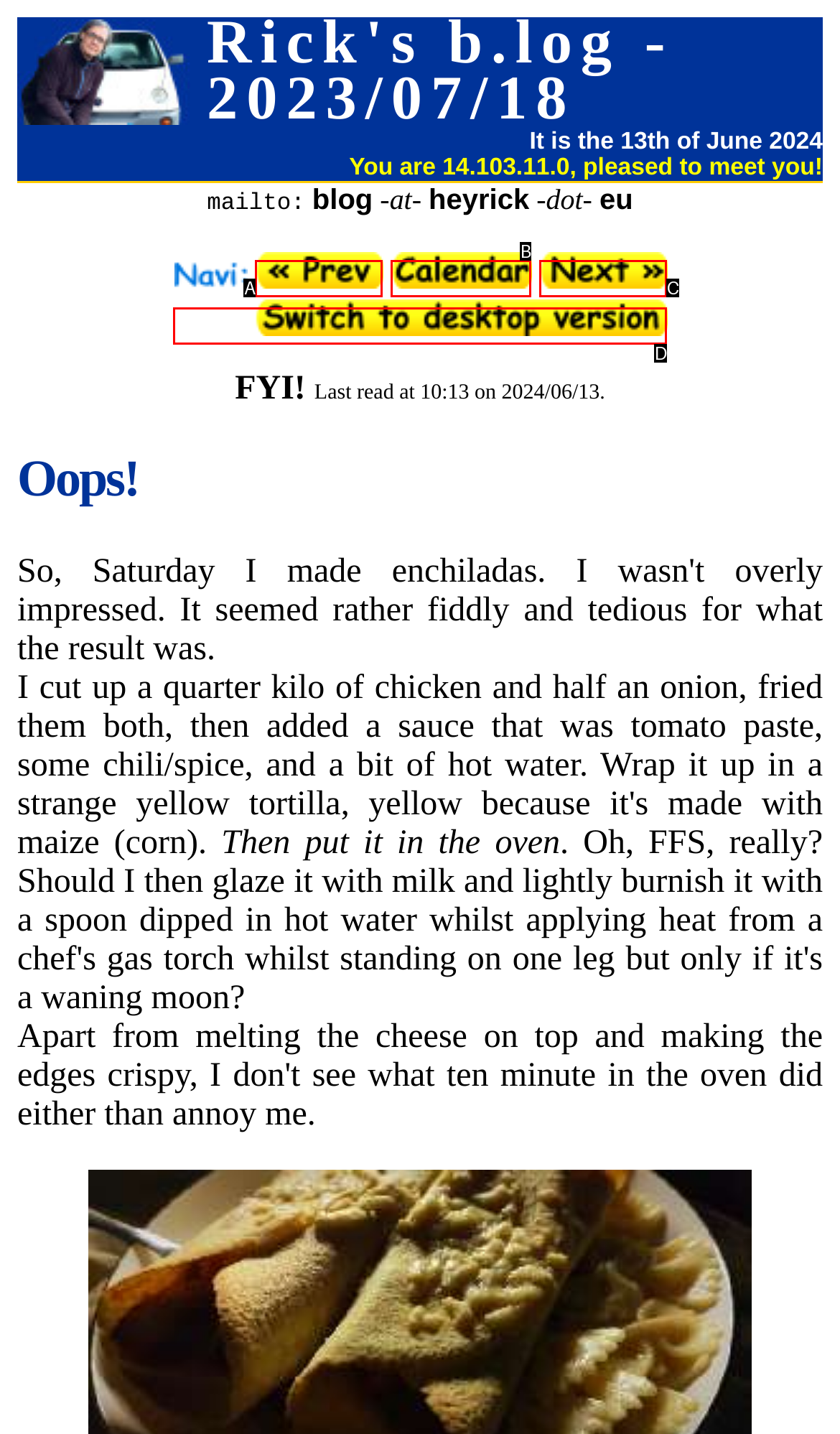Refer to the element description: alt="Display calendar" title="Display calendar" and identify the matching HTML element. State your answer with the appropriate letter.

B